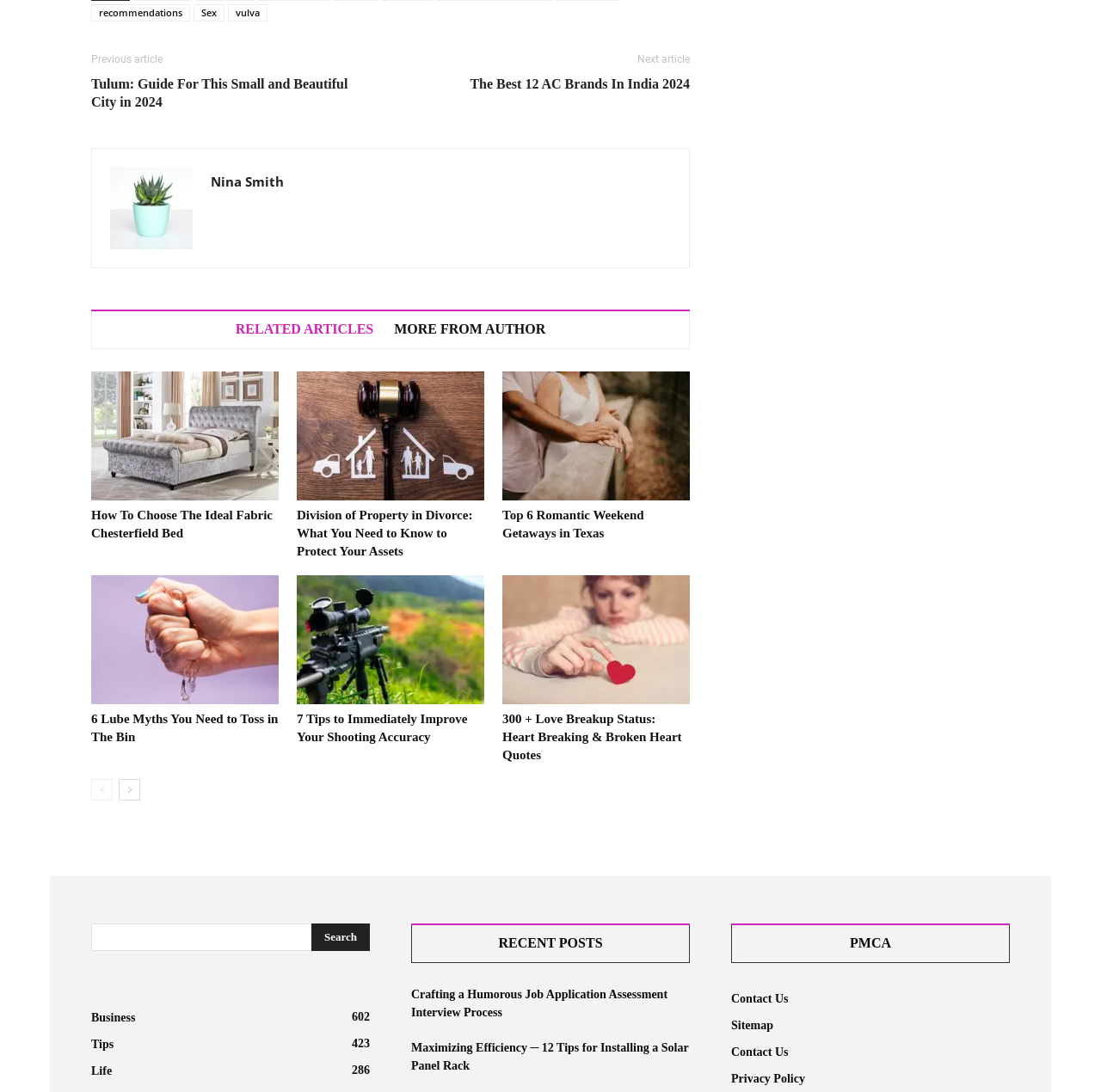How many articles are listed under 'RELATED ARTICLES MORE FROM AUTHOR'? From the image, respond with a single word or brief phrase.

6